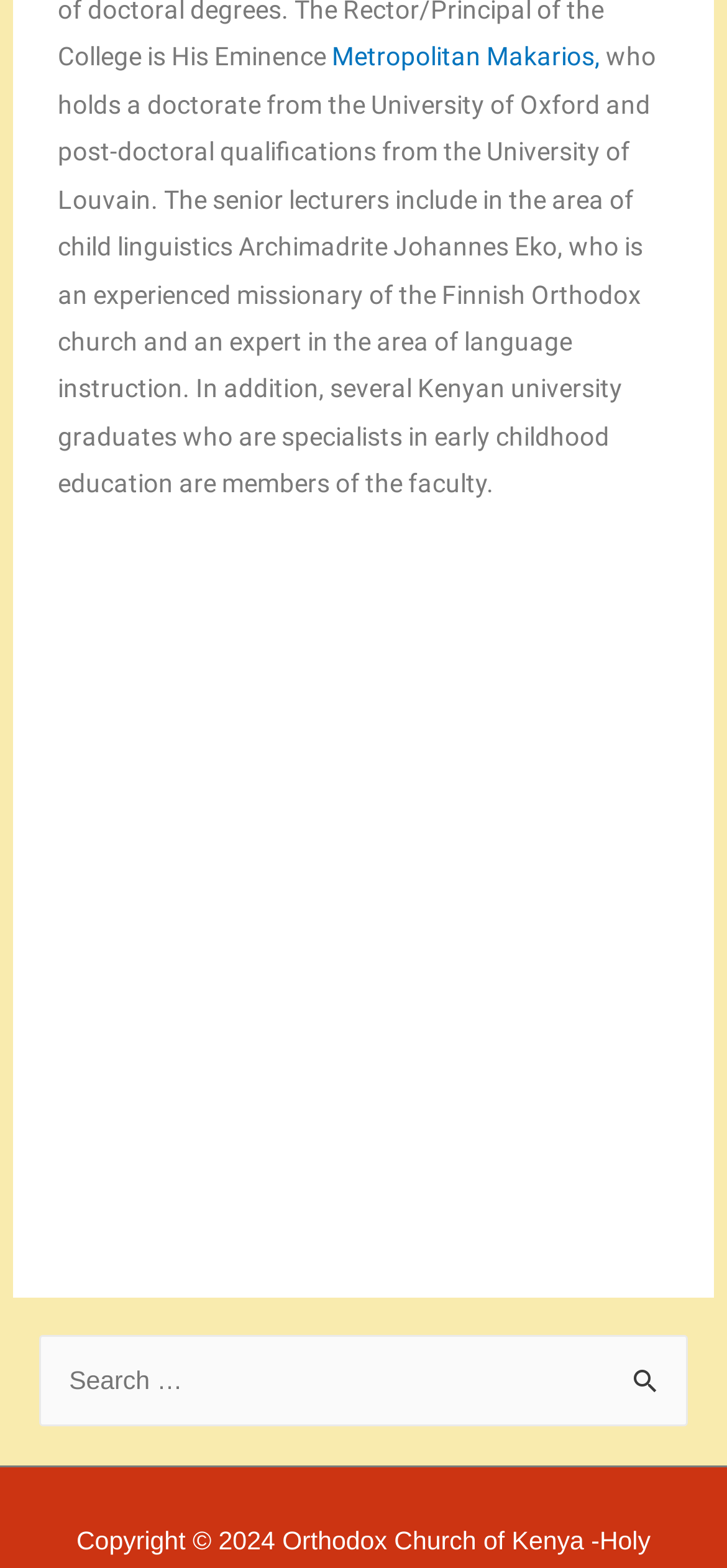Please find the bounding box coordinates in the format (top-left x, top-left y, bottom-right x, bottom-right y) for the given element description. Ensure the coordinates are floating point numbers between 0 and 1. Description: Metropolitan Makarios,

[0.457, 0.027, 0.826, 0.046]